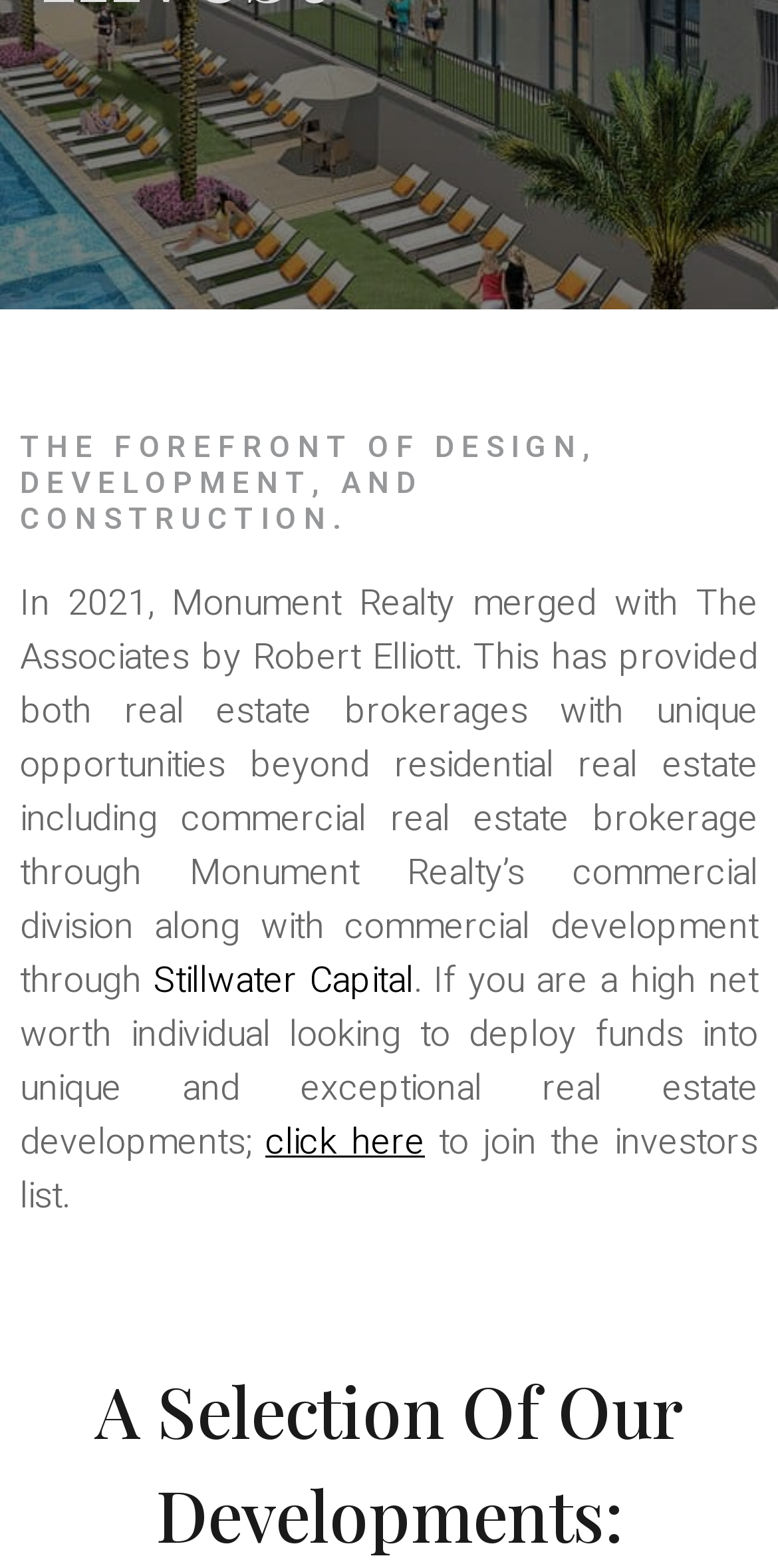Identify the bounding box of the UI element described as follows: "Stillwater Capital". Provide the coordinates as four float numbers in the range of 0 to 1 [left, top, right, bottom].

[0.198, 0.608, 0.531, 0.642]